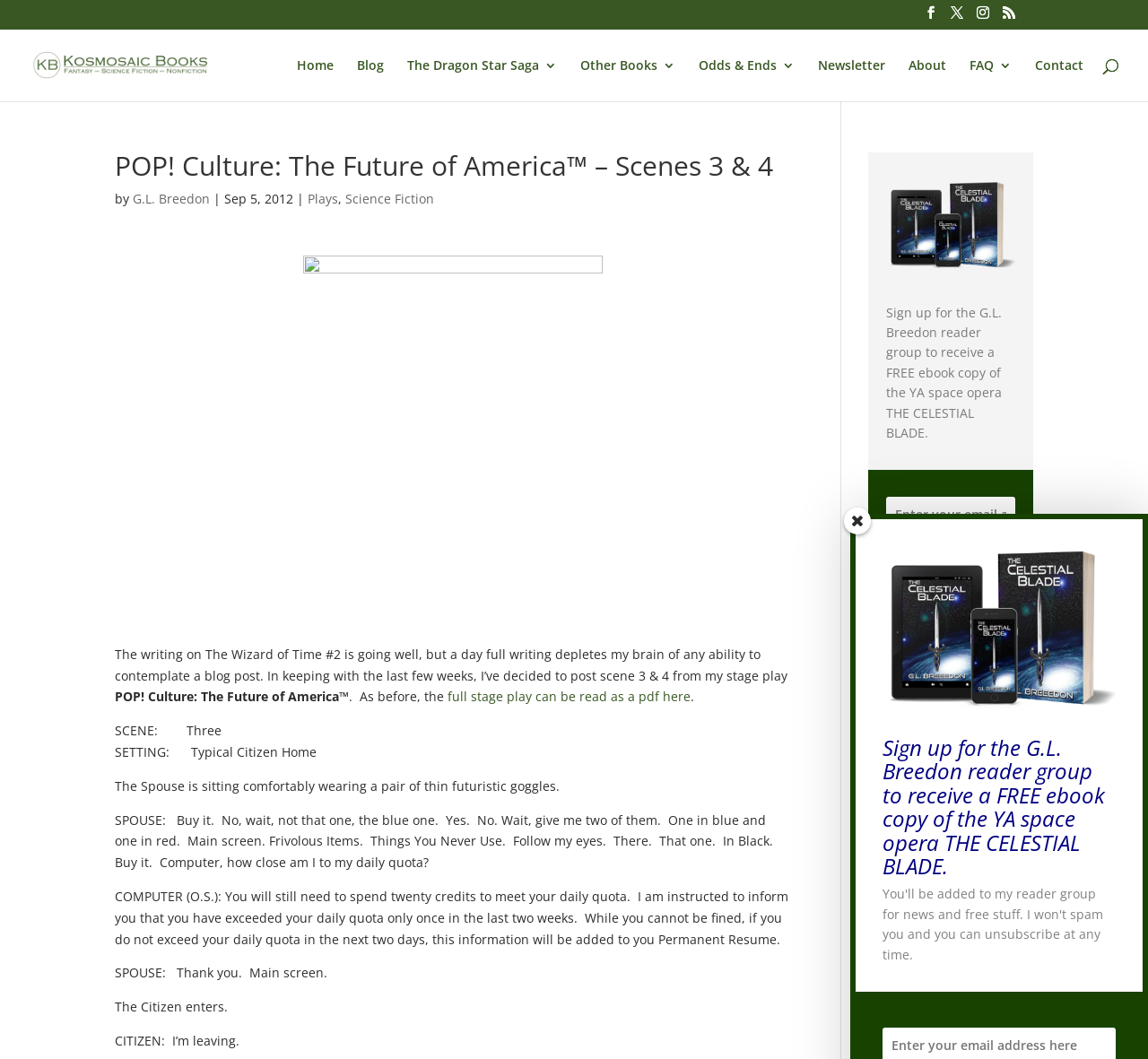Indicate the bounding box coordinates of the clickable region to achieve the following instruction: "View the archives."

[0.756, 0.611, 0.9, 0.635]